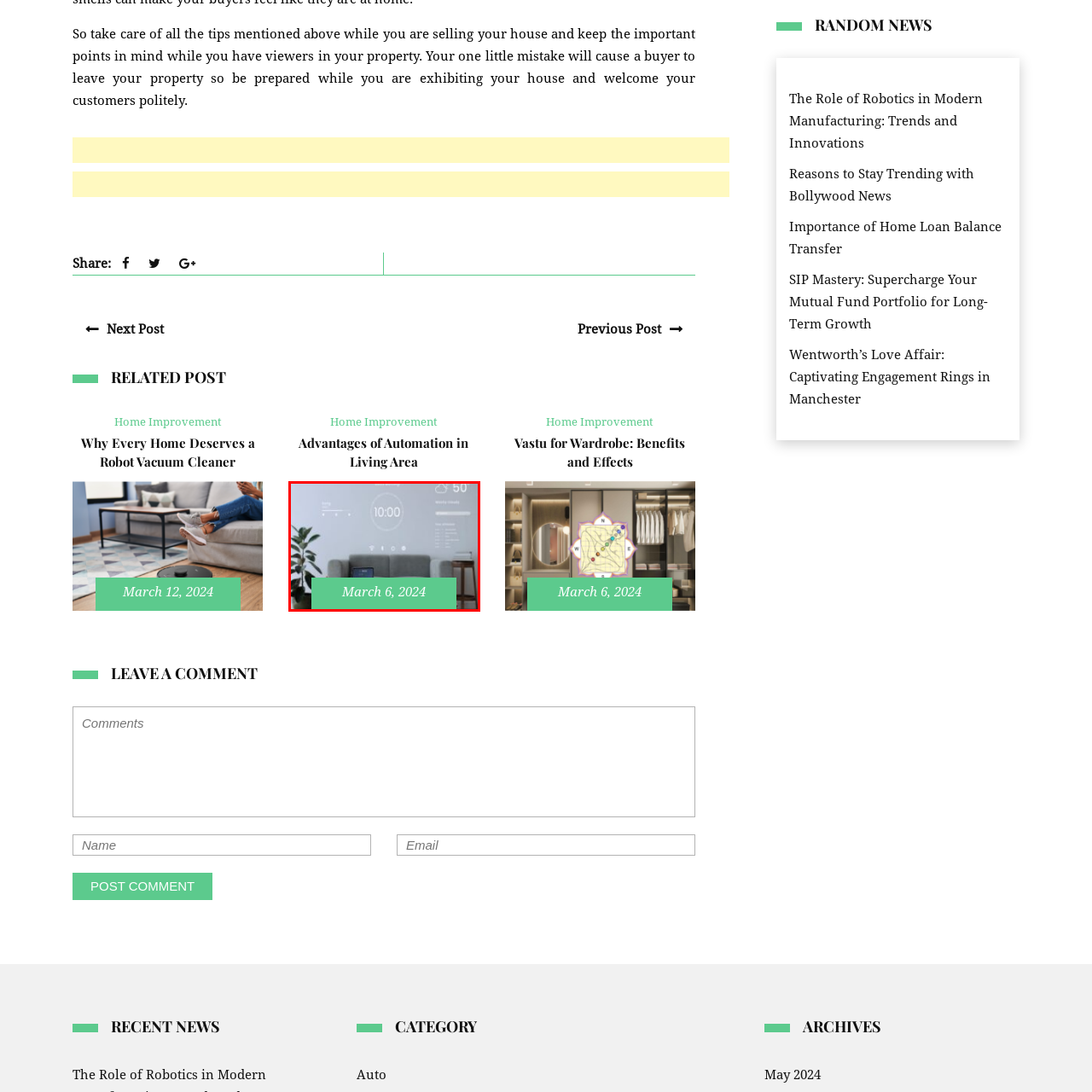View the part of the image surrounded by red, What is the date indicated in the green text box? Respond with a concise word or phrase.

March 6, 2024